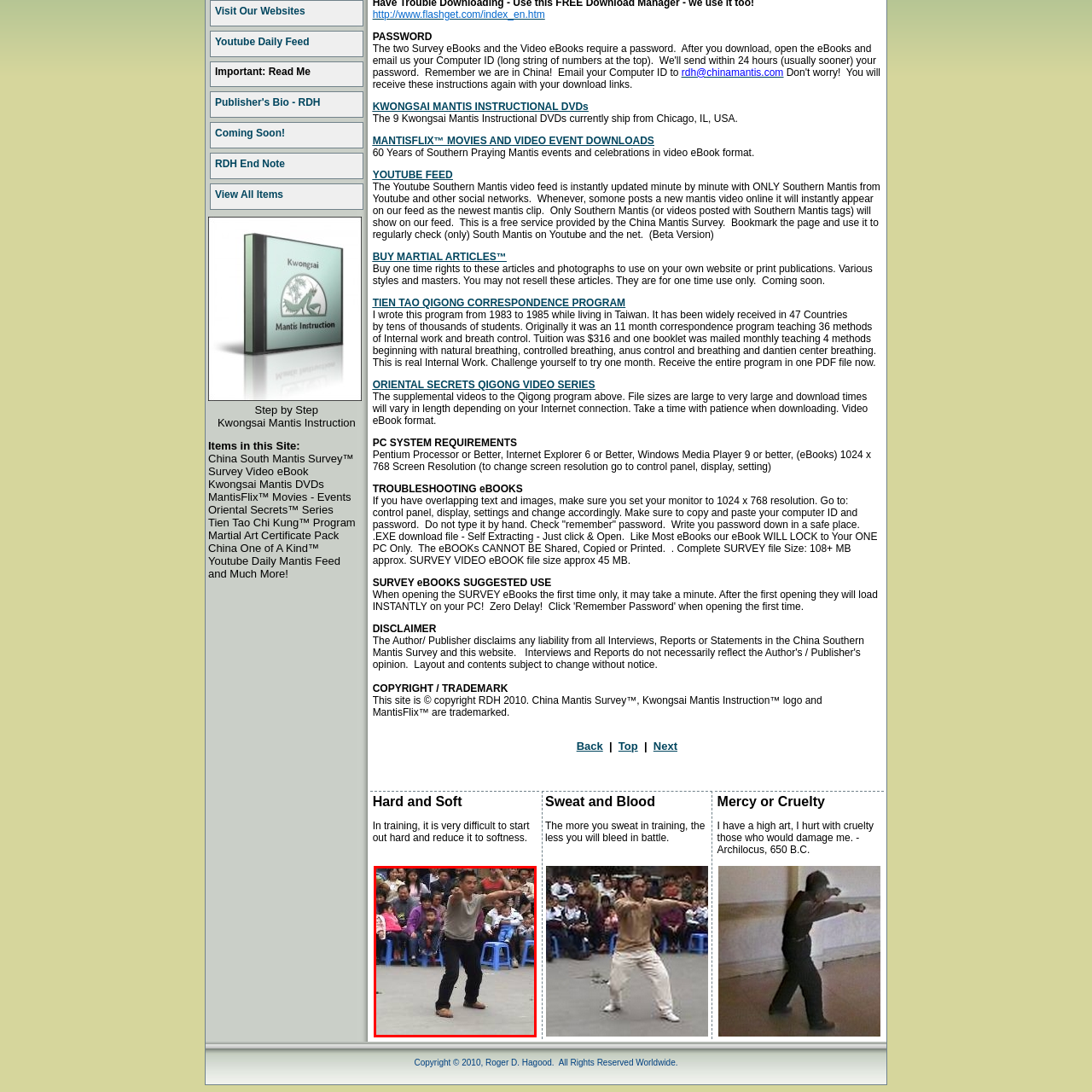Focus your attention on the image enclosed by the red boundary and provide a thorough answer to the question that follows, based on the image details: What type of stools are the audience sitting on?

The caption describes the audience sitting on blue plastic stools, providing a clear answer to this question.